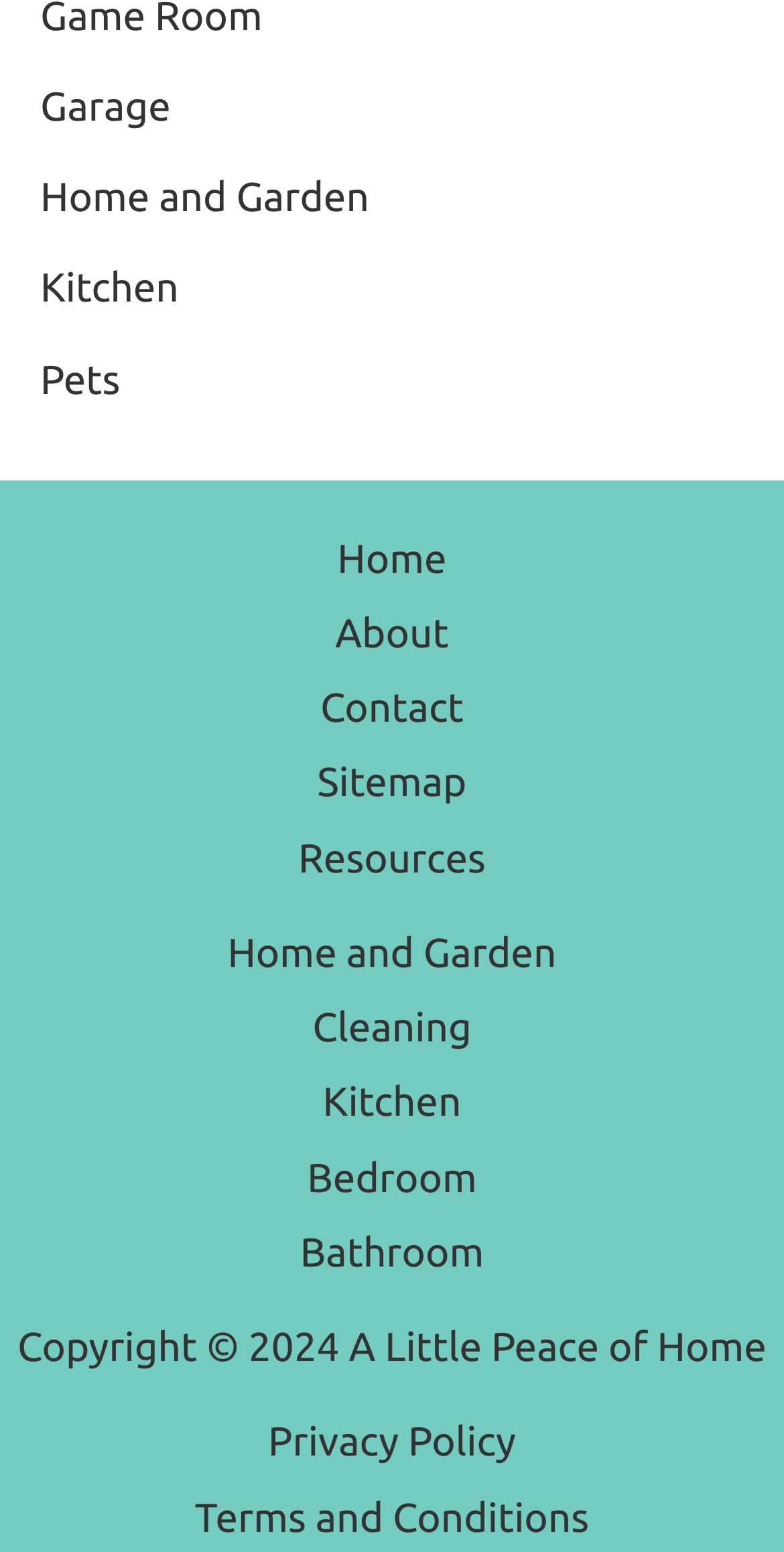What categories are available in the footer menu?
Look at the screenshot and respond with one word or a short phrase.

Home, About, Contact, Sitemap, Resources